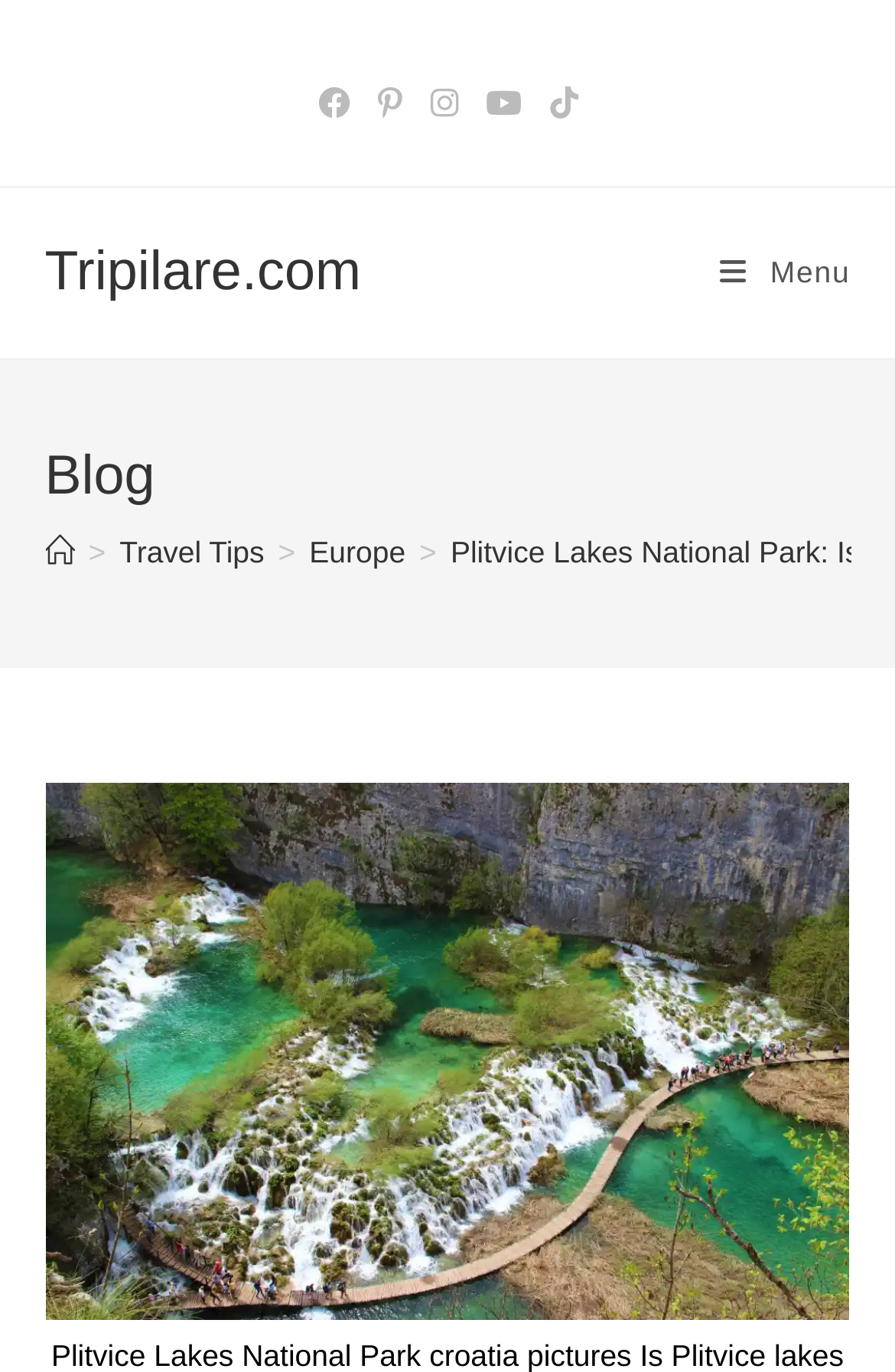Specify the bounding box coordinates of the area to click in order to follow the given instruction: "Open Instagram page."

[0.465, 0.059, 0.527, 0.094]